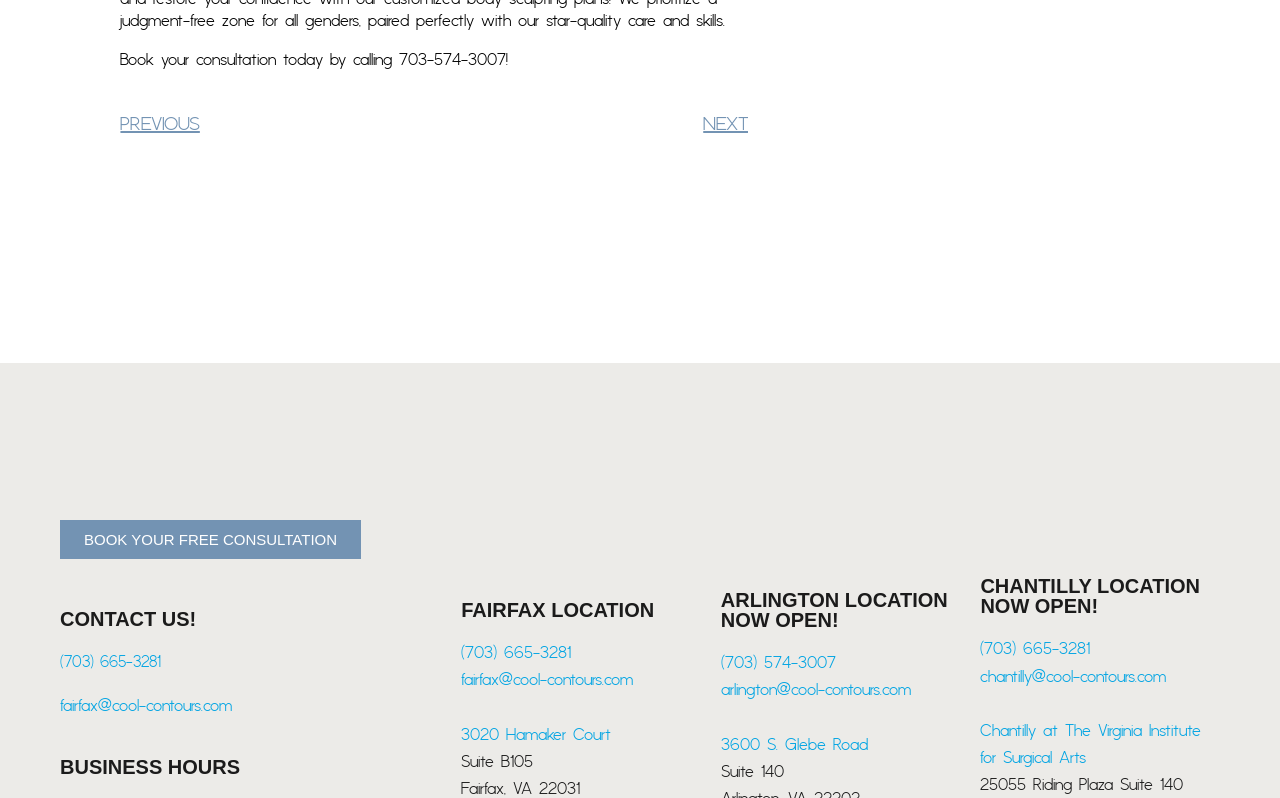Using the details in the image, give a detailed response to the question below:
What is the phone number to book a consultation?

The phone number to book a consultation is mentioned in the static text at the top of the webpage, which says 'Book your consultation today by calling 703-574-3007!'.